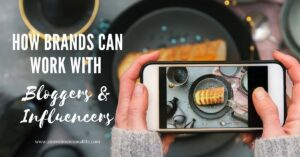What is the atmosphere hinted at by the table settings?
Examine the screenshot and reply with a single word or phrase.

Sophisticated